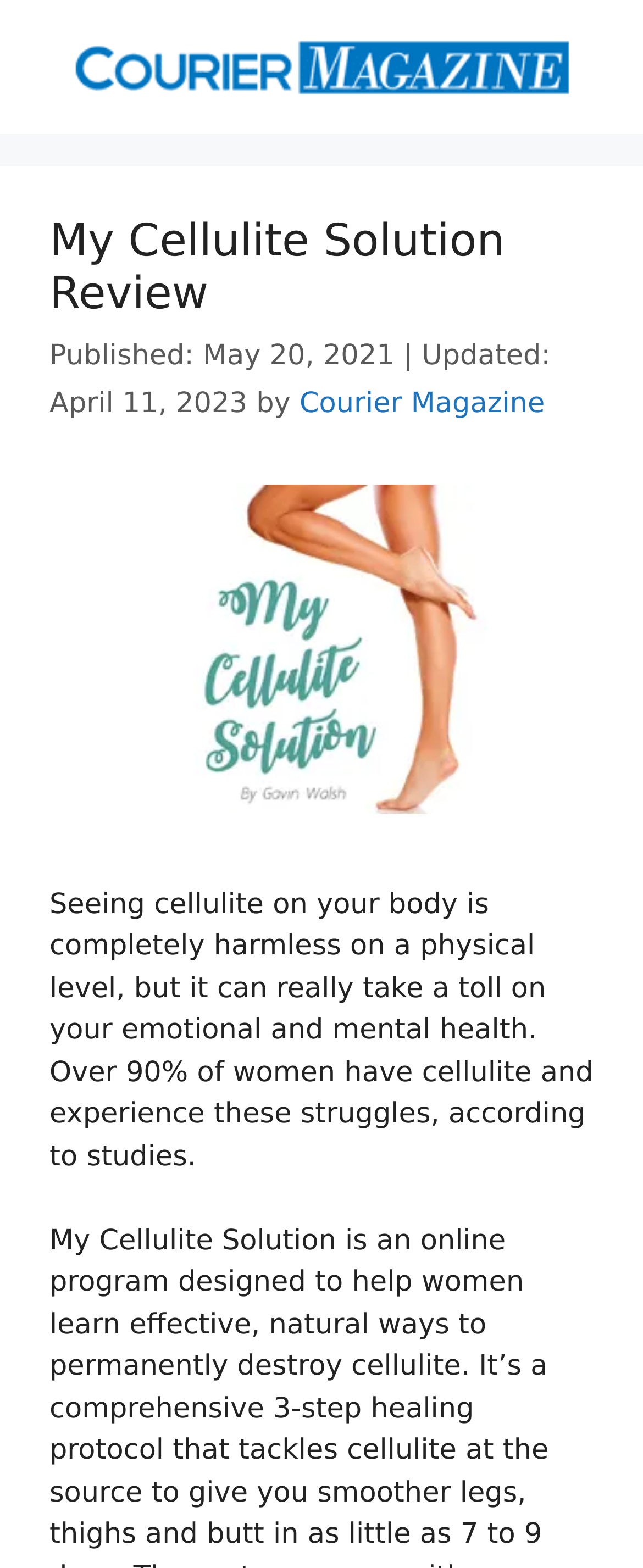What is the publication date of the article?
Give a detailed and exhaustive answer to the question.

The publication date of the article can be found in the time element with the text 'Published: May 20, 2021' which is located below the article title.